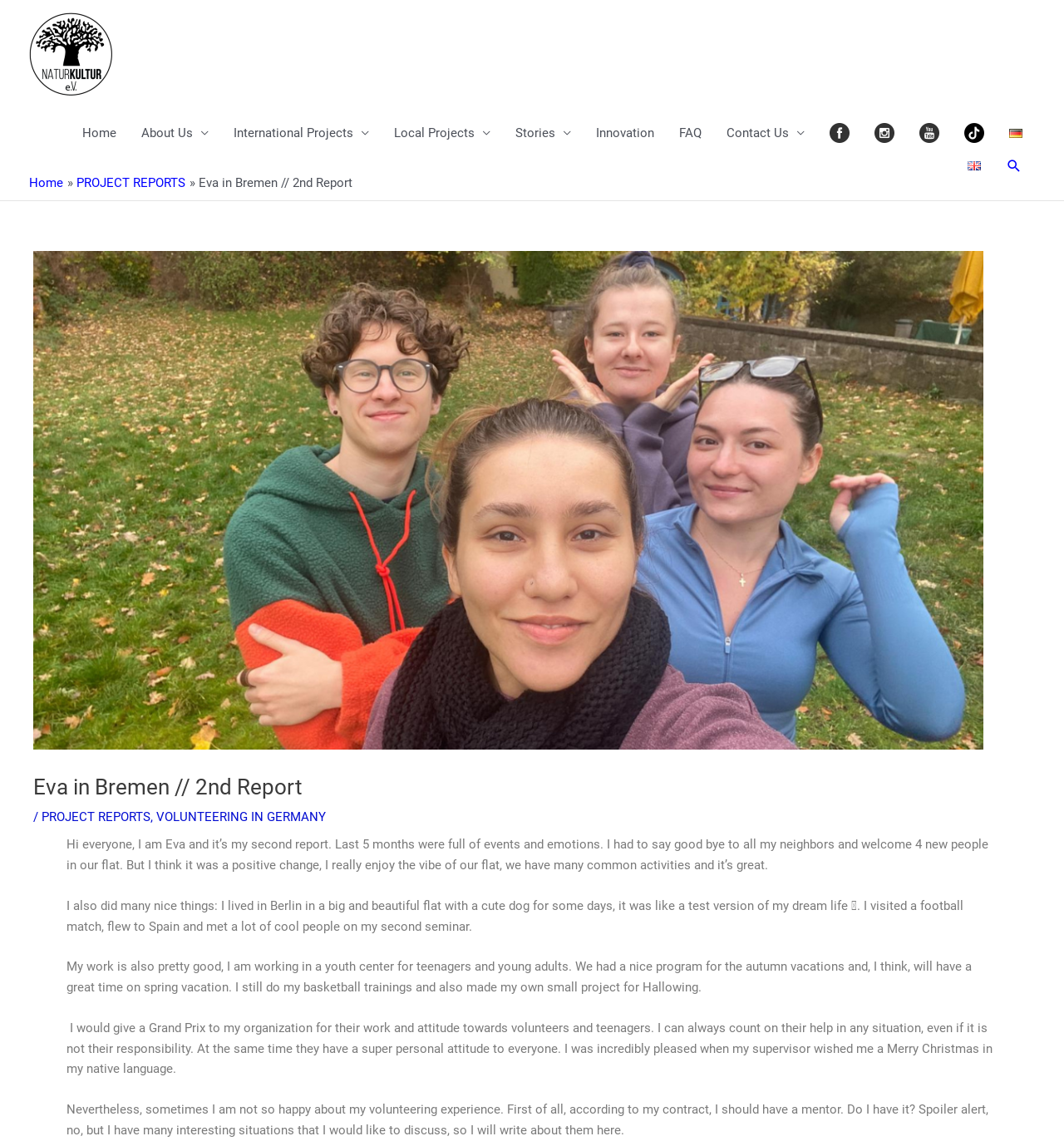Identify the bounding box coordinates necessary to click and complete the given instruction: "View the International Projects page".

[0.208, 0.094, 0.359, 0.138]